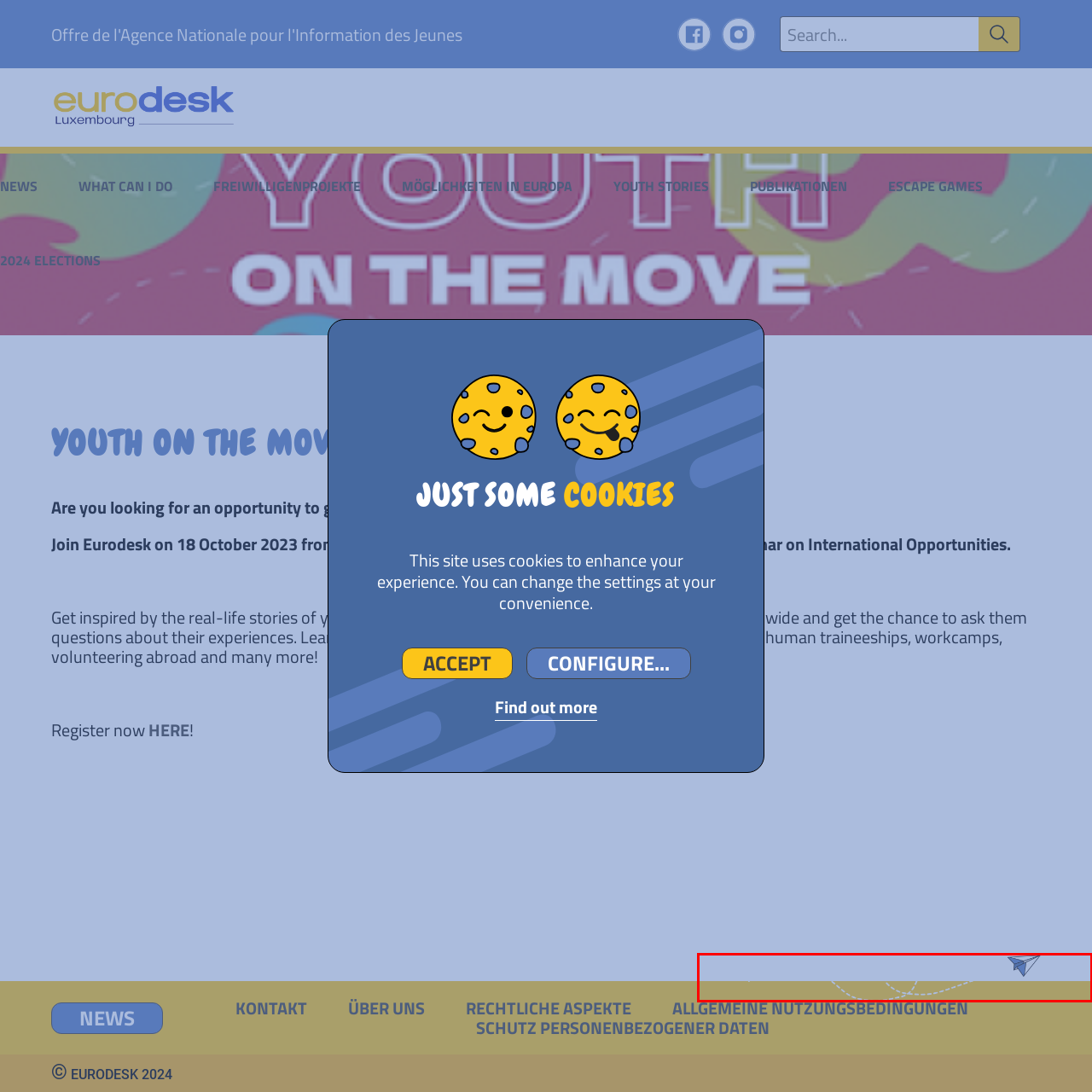Detail the features and components of the image inside the red outline.

The image features a stylized graphic of a paper airplane, symbolizing themes of exploration and adventure. The airplane is depicted soaring as it contrasts against a soft blue background with hints of light. Below the airplane, the ground has a gold-toned gradient, suggesting a sense of journey and movement. This imagery aligns with the overarching focus of the "Youth on the Move: Live Webinar" event, which encourages young individuals to seek international opportunities and embark on their own adventures abroad. The design conveys a sense of aspiration and excitement, inviting viewers to consider the possibilities of travel and personal growth.